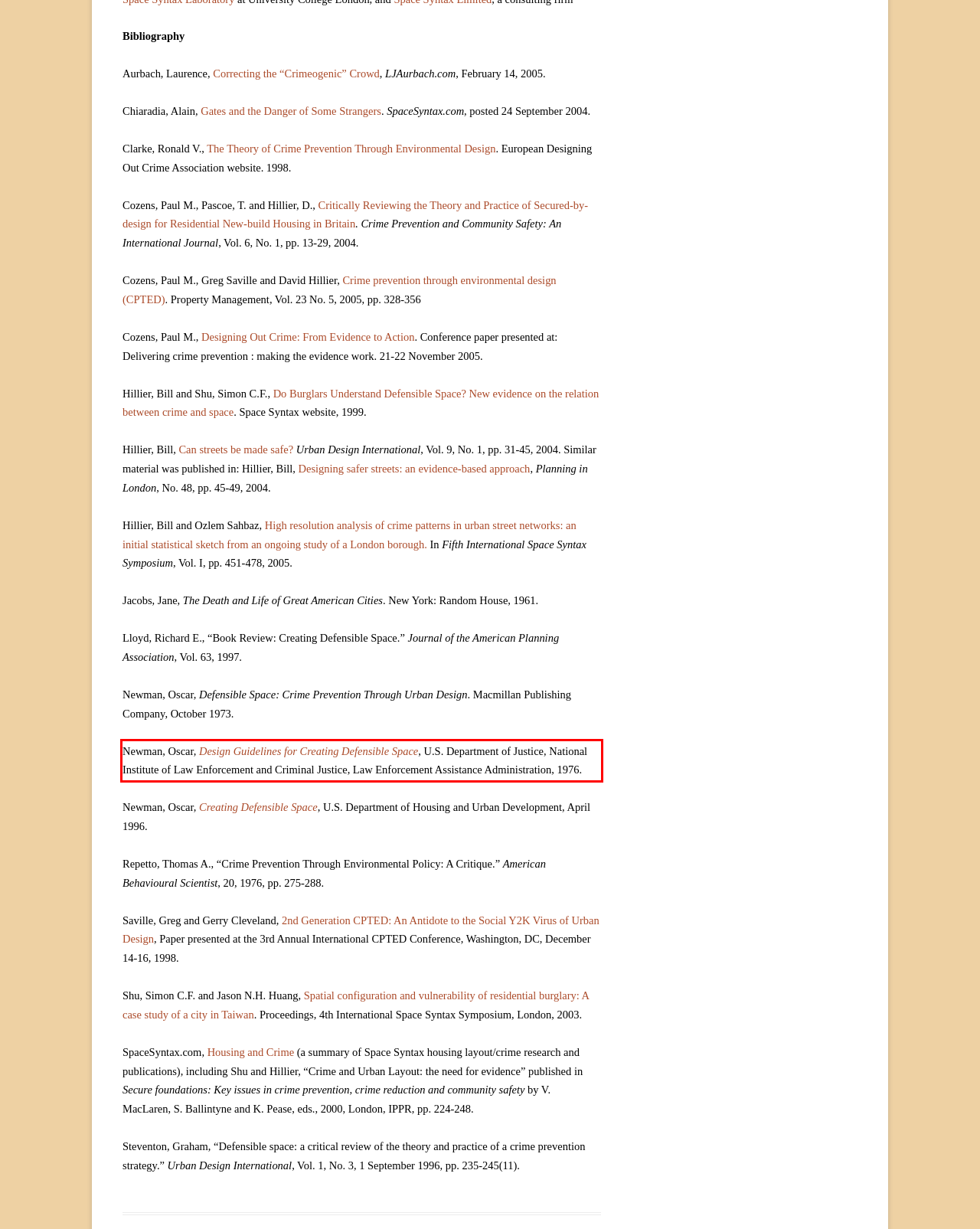Analyze the screenshot of the webpage that features a red bounding box and recognize the text content enclosed within this red bounding box.

Newman, Oscar, Design Guidelines for Creating Defensible Space, U.S. Department of Justice, National Institute of Law Enforcement and Criminal Justice, Law Enforcement Assistance Administration, 1976.